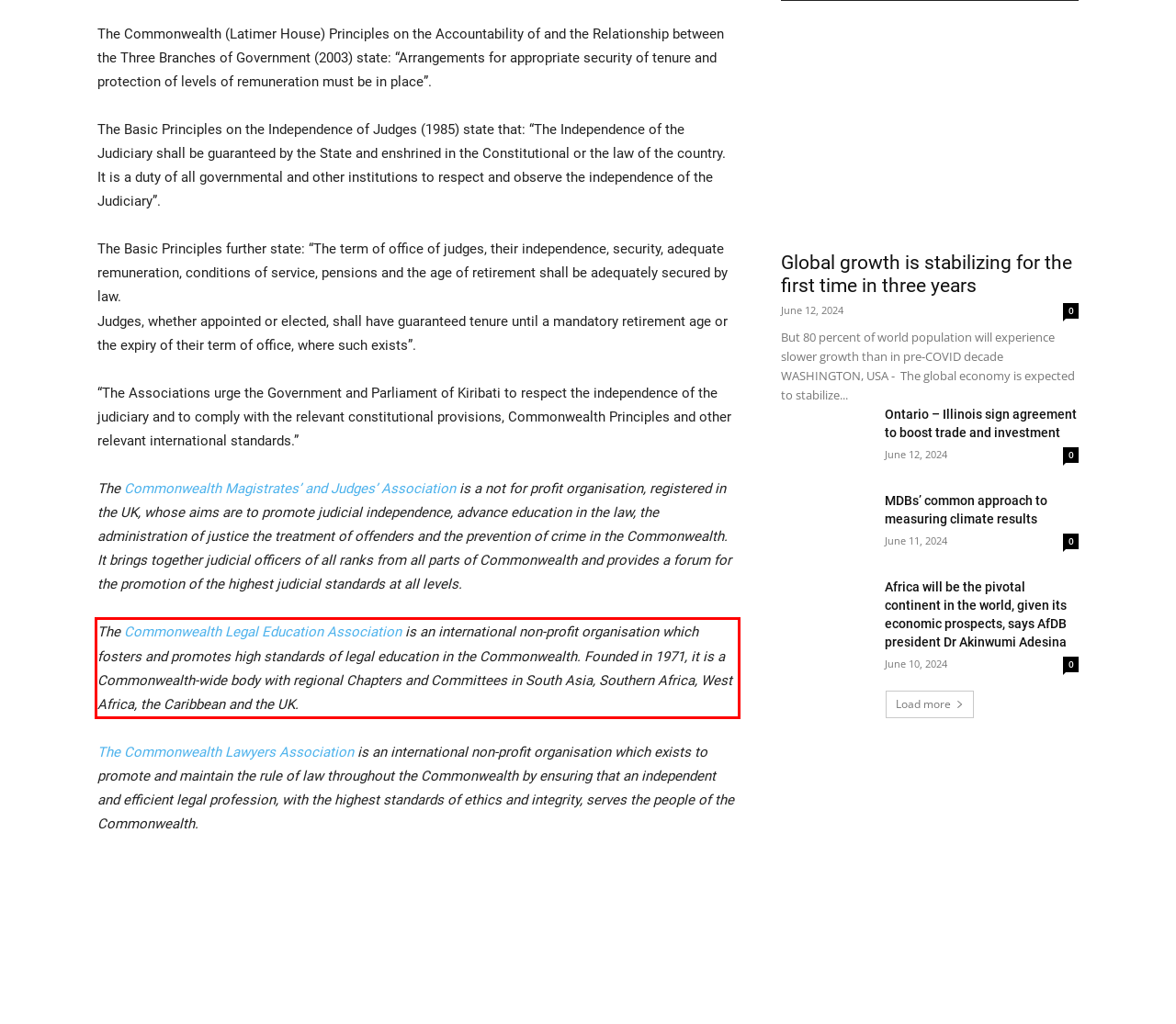View the screenshot of the webpage and identify the UI element surrounded by a red bounding box. Extract the text contained within this red bounding box.

The Commonwealth Legal Education Association is an international non-profit organisation which fosters and promotes high standards of legal education in the Commonwealth. Founded in 1971, it is a Commonwealth-wide body with regional Chapters and Committees in South Asia, Southern Africa, West Africa, the Caribbean and the UK.